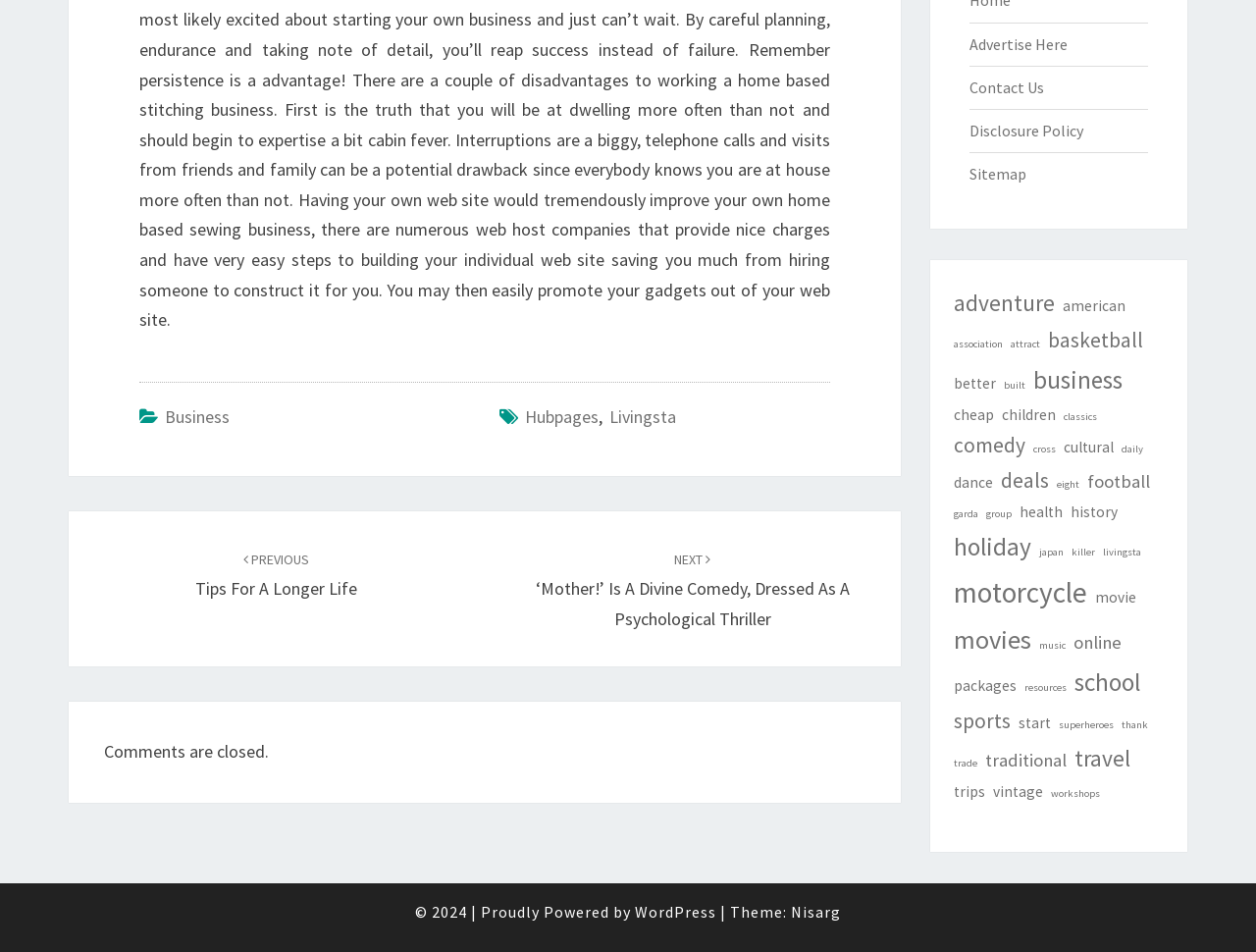Please respond in a single word or phrase: 
What is the name of the theme used by the website?

Nisarg